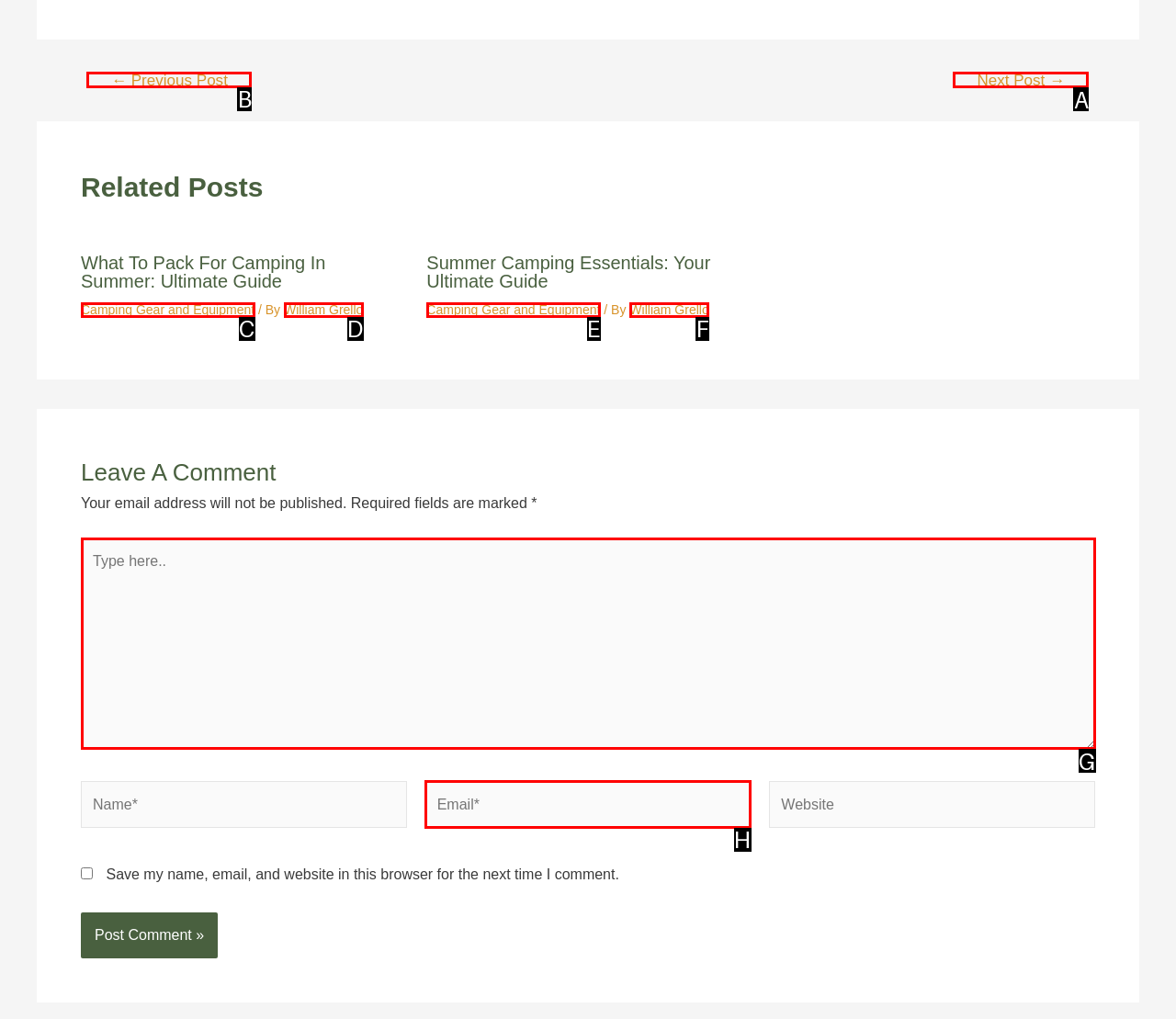Identify which lettered option to click to carry out the task: Click the '← Previous Post' link. Provide the letter as your answer.

B